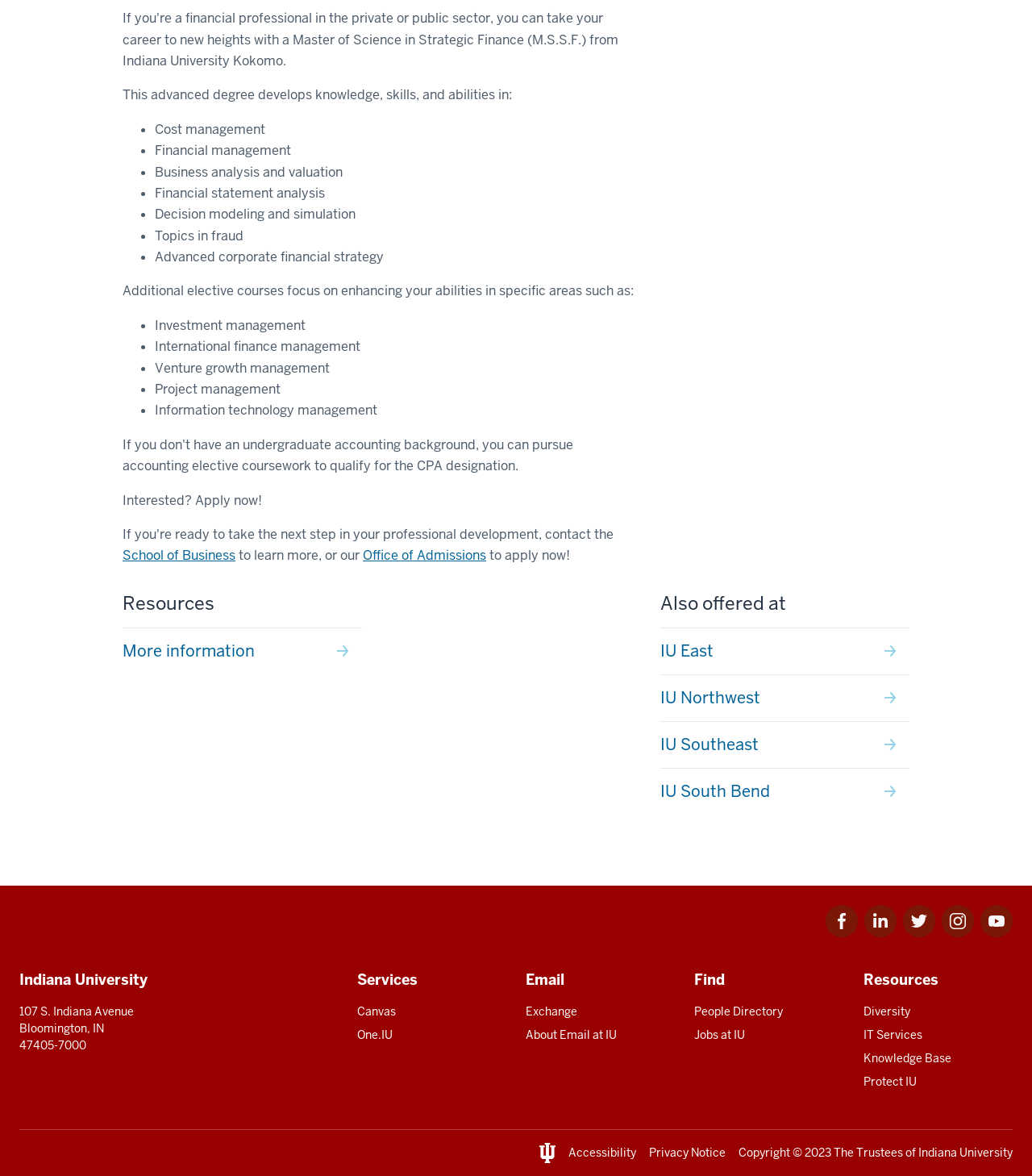Mark the bounding box of the element that matches the following description: "Facebook for IU".

[0.8, 0.786, 0.831, 0.801]